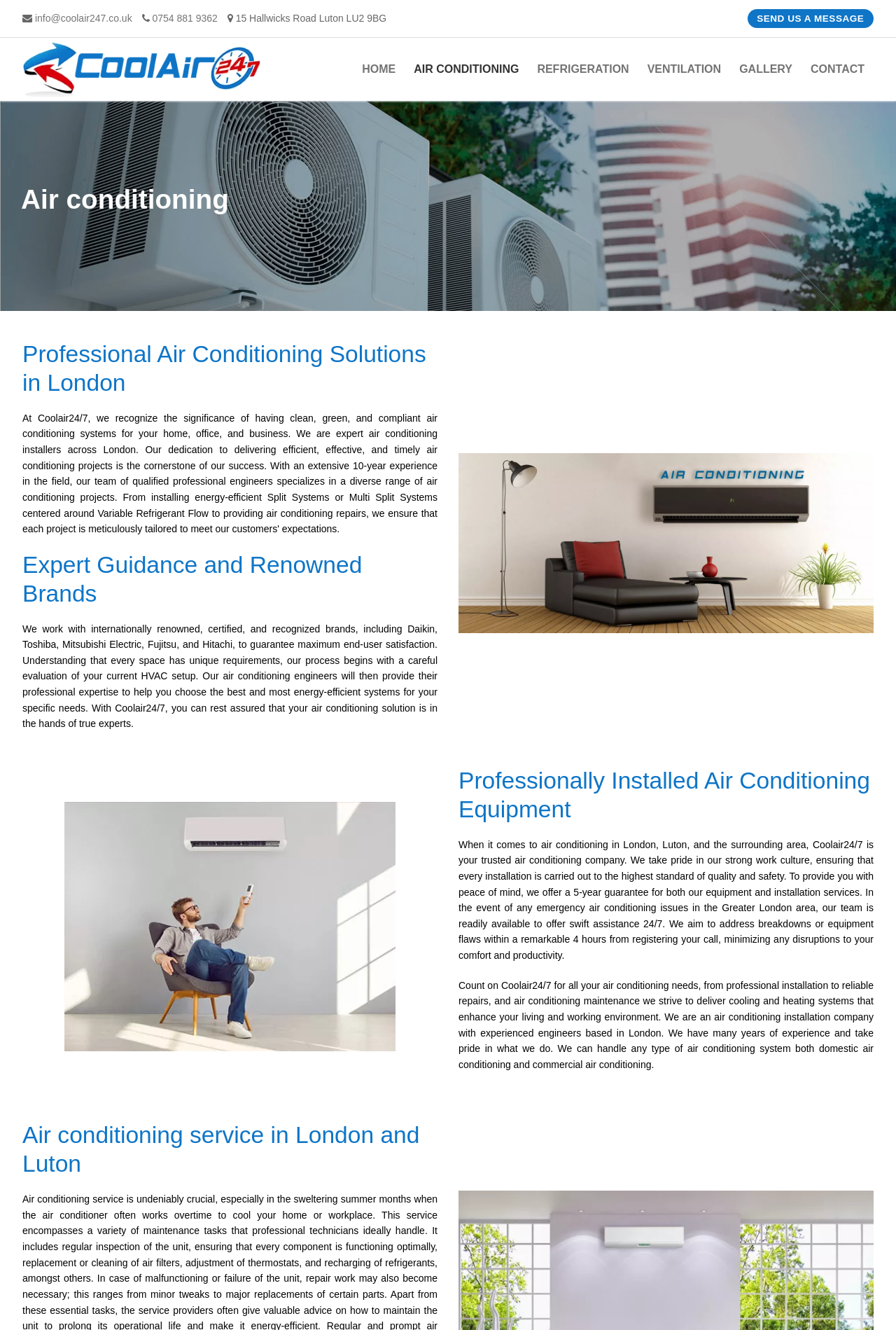Given the description "0754 881 9362", determine the bounding box of the corresponding UI element.

[0.17, 0.01, 0.243, 0.018]